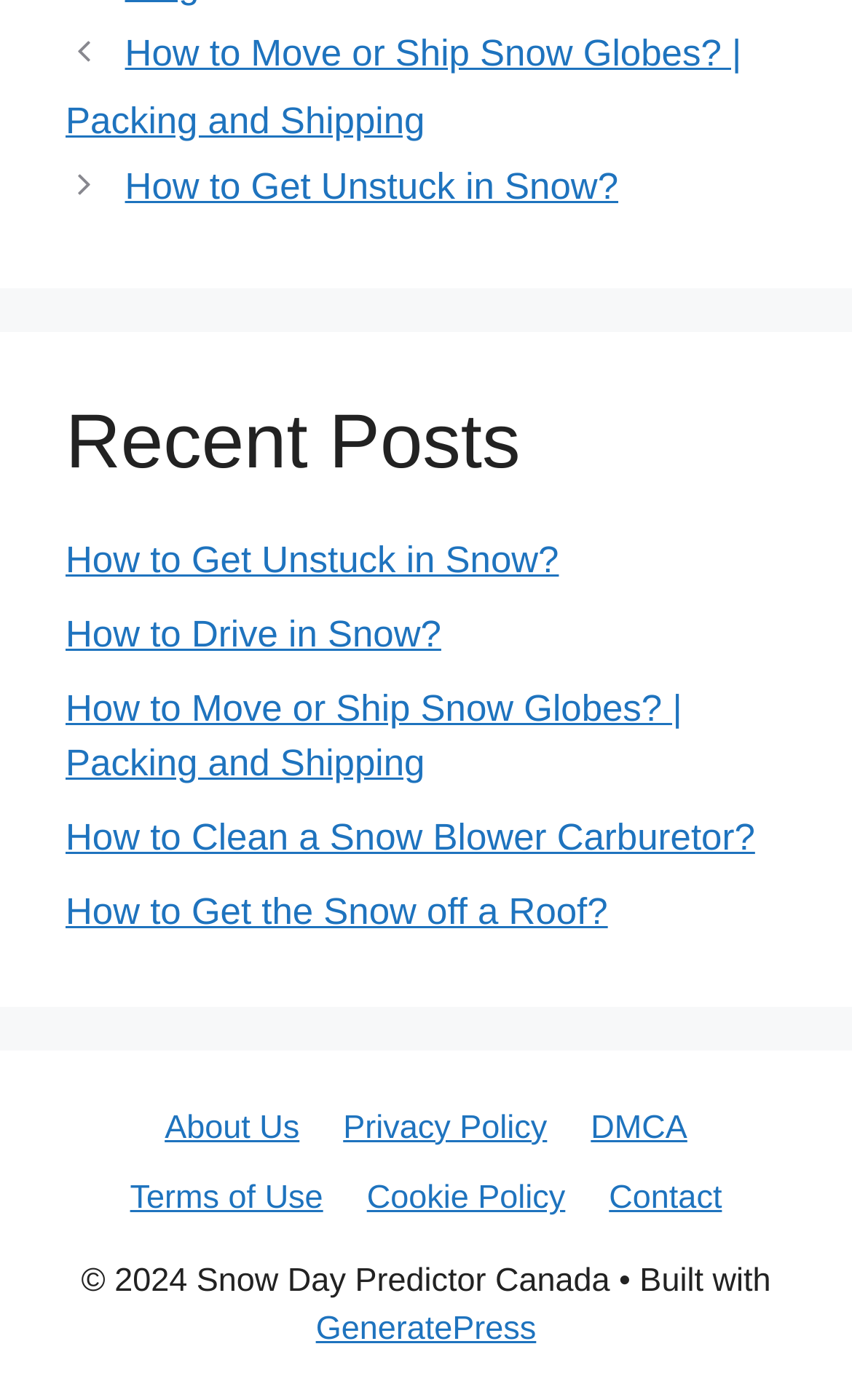Bounding box coordinates must be specified in the format (top-left x, top-left y, bottom-right x, bottom-right y). All values should be floating point numbers between 0 and 1. What are the bounding box coordinates of the UI element described as: Cookie Policy

[0.43, 0.843, 0.664, 0.869]